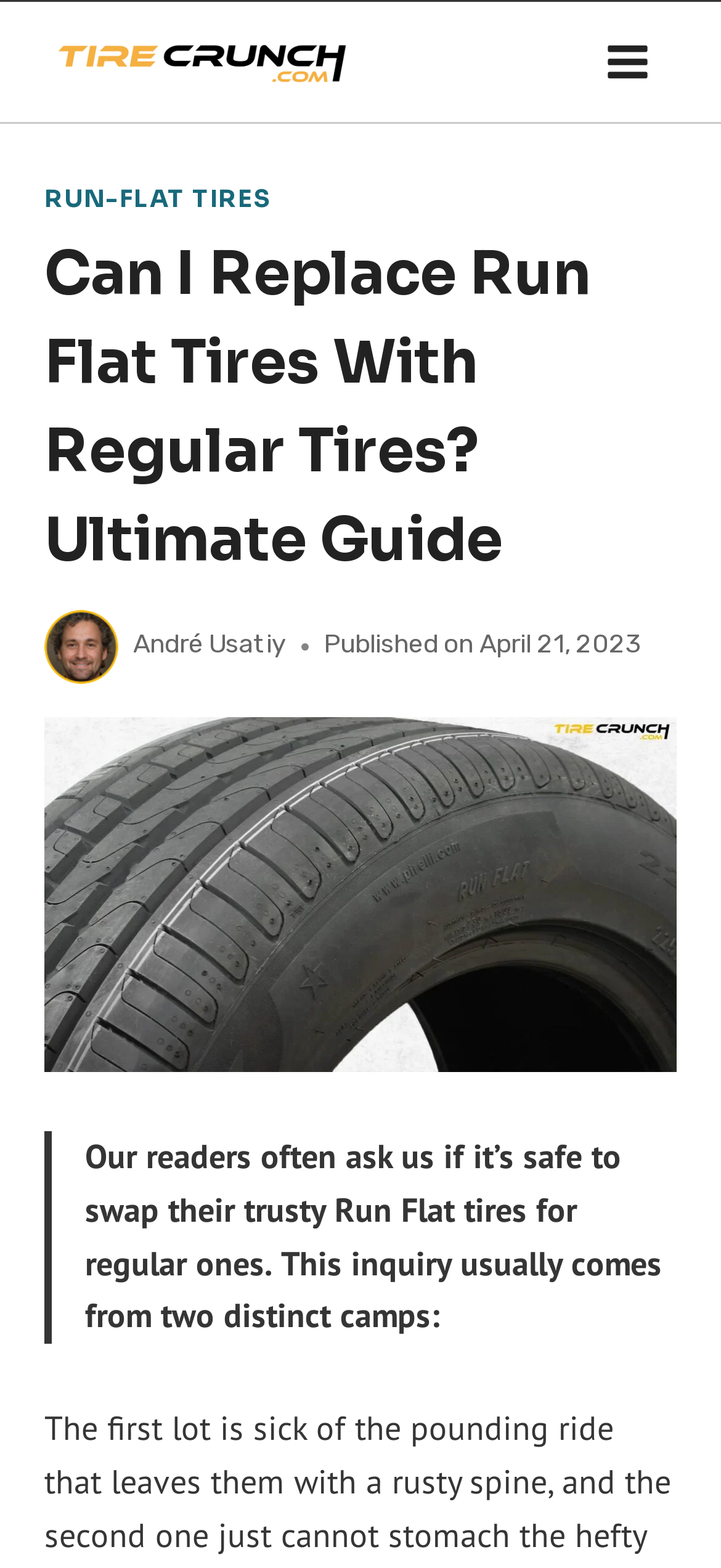Respond concisely with one word or phrase to the following query:
What is the main concern of the first group of people?

pounding ride